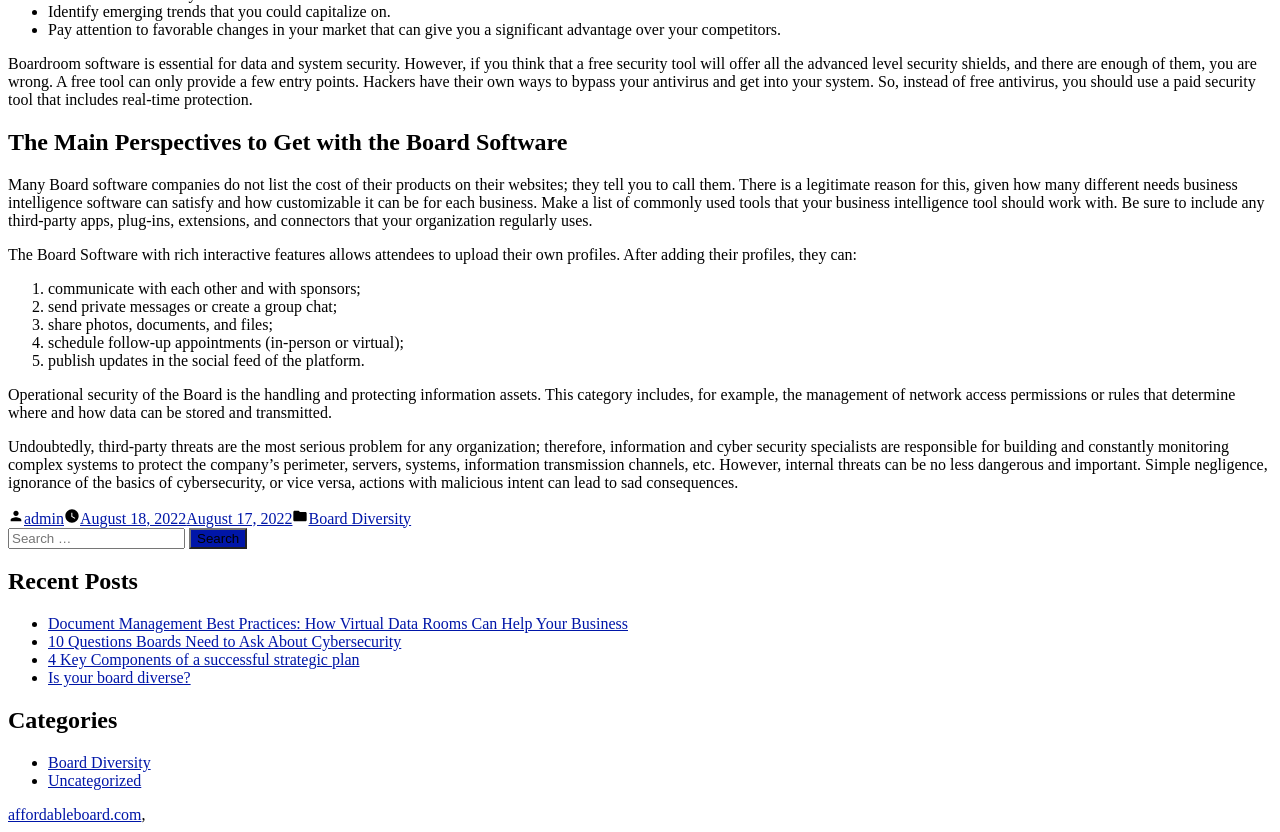Locate the bounding box coordinates of the element to click to perform the following action: 'Visit the homepage of affordableboard.com'. The coordinates should be given as four float values between 0 and 1, in the form of [left, top, right, bottom].

[0.006, 0.969, 0.11, 0.989]